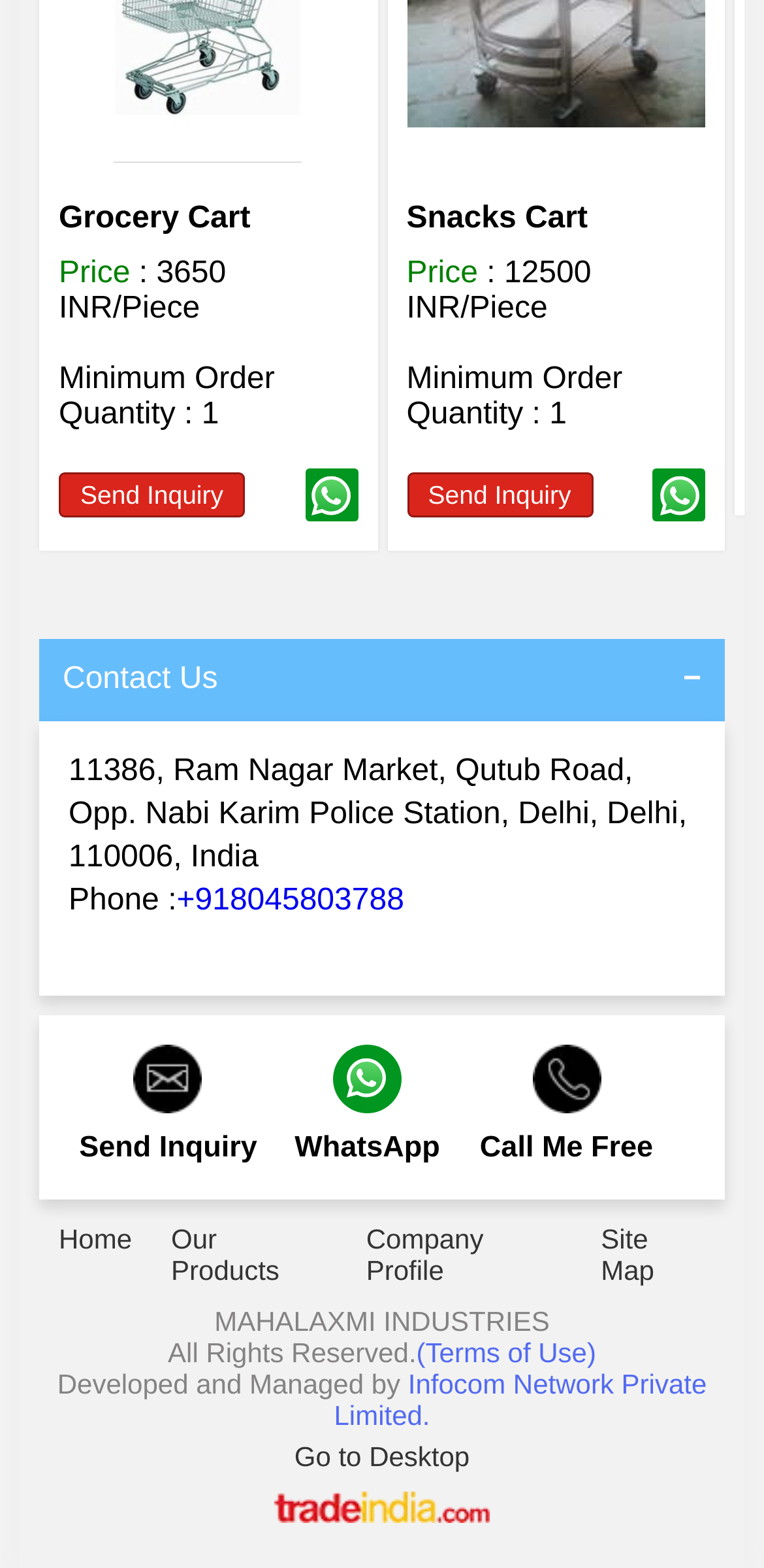What is the purpose of the 'Send Inquiry' button?
Please respond to the question with as much detail as possible.

I inferred the purpose of the 'Send Inquiry' button by looking at its location and context on the page, which suggests that it is used to send an inquiry about the products listed.